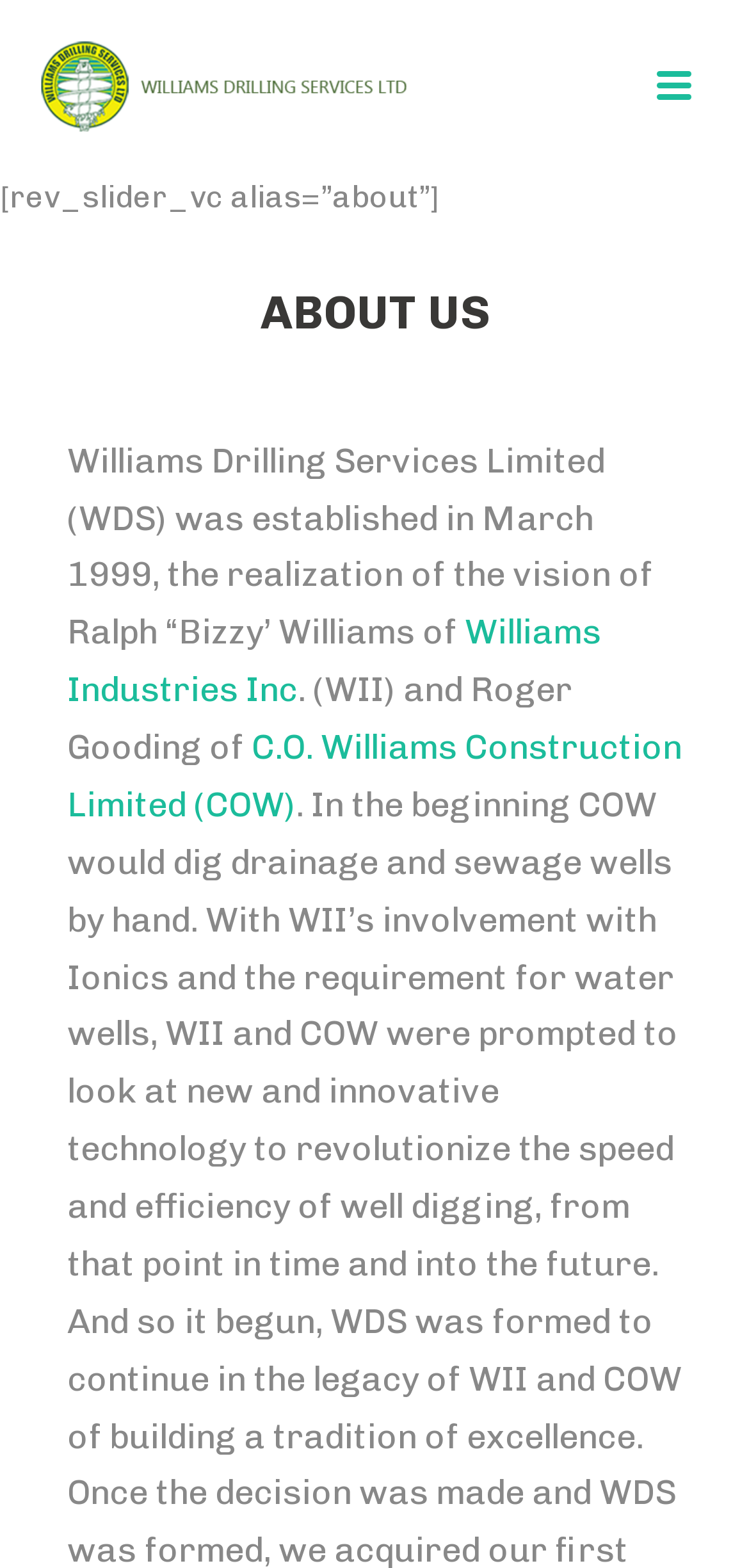How many companies are mentioned on this page?
Please provide a single word or phrase as the answer based on the screenshot.

3